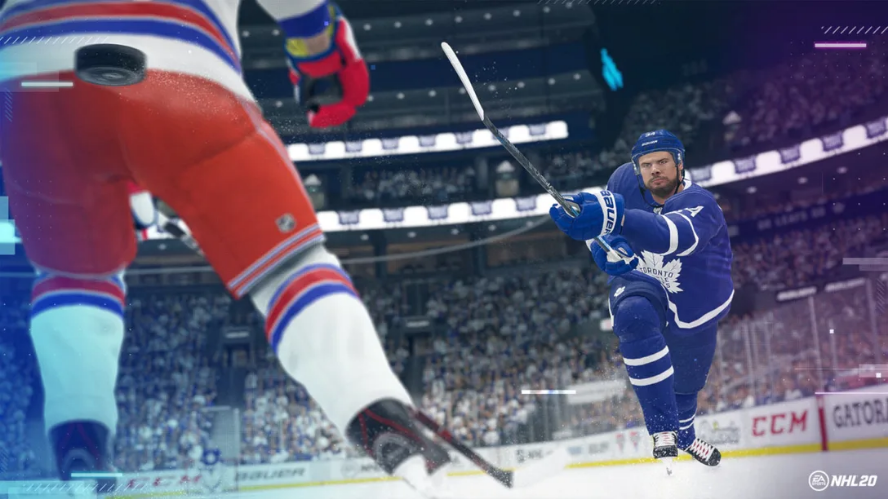What is the color of the jersey worn by the player in the background?
Look at the screenshot and respond with a single word or phrase.

Red